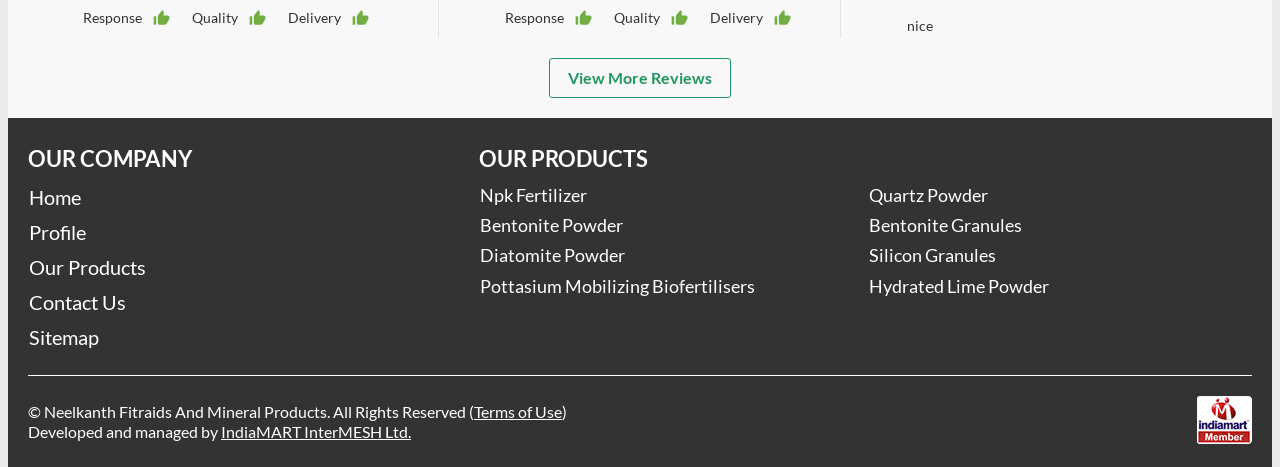Please identify the bounding box coordinates of the element's region that I should click in order to complete the following instruction: "Explore Npk Fertilizer products". The bounding box coordinates consist of four float numbers between 0 and 1, i.e., [left, top, right, bottom].

[0.375, 0.386, 0.647, 0.45]